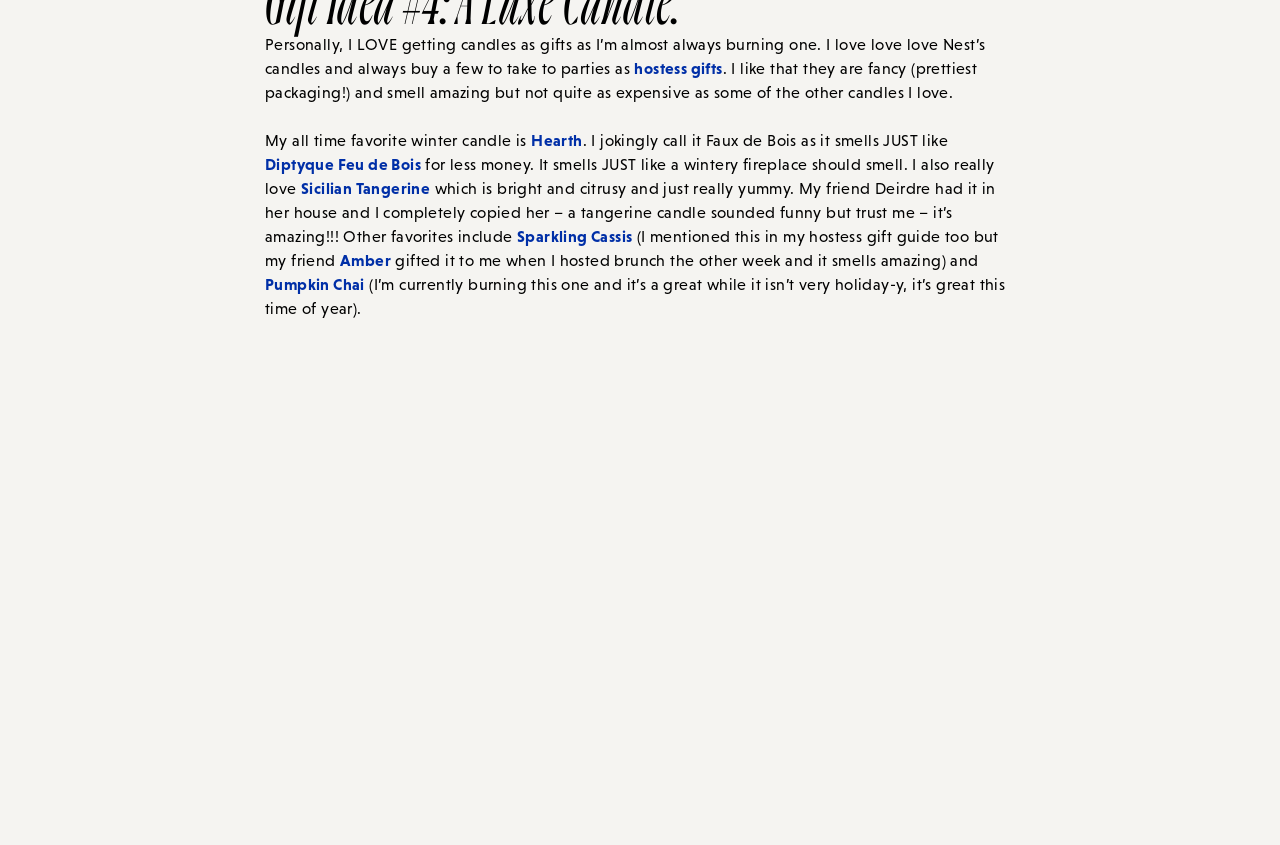Answer the question briefly using a single word or phrase: 
What is the topic of the webpage?

Candle gift ideas